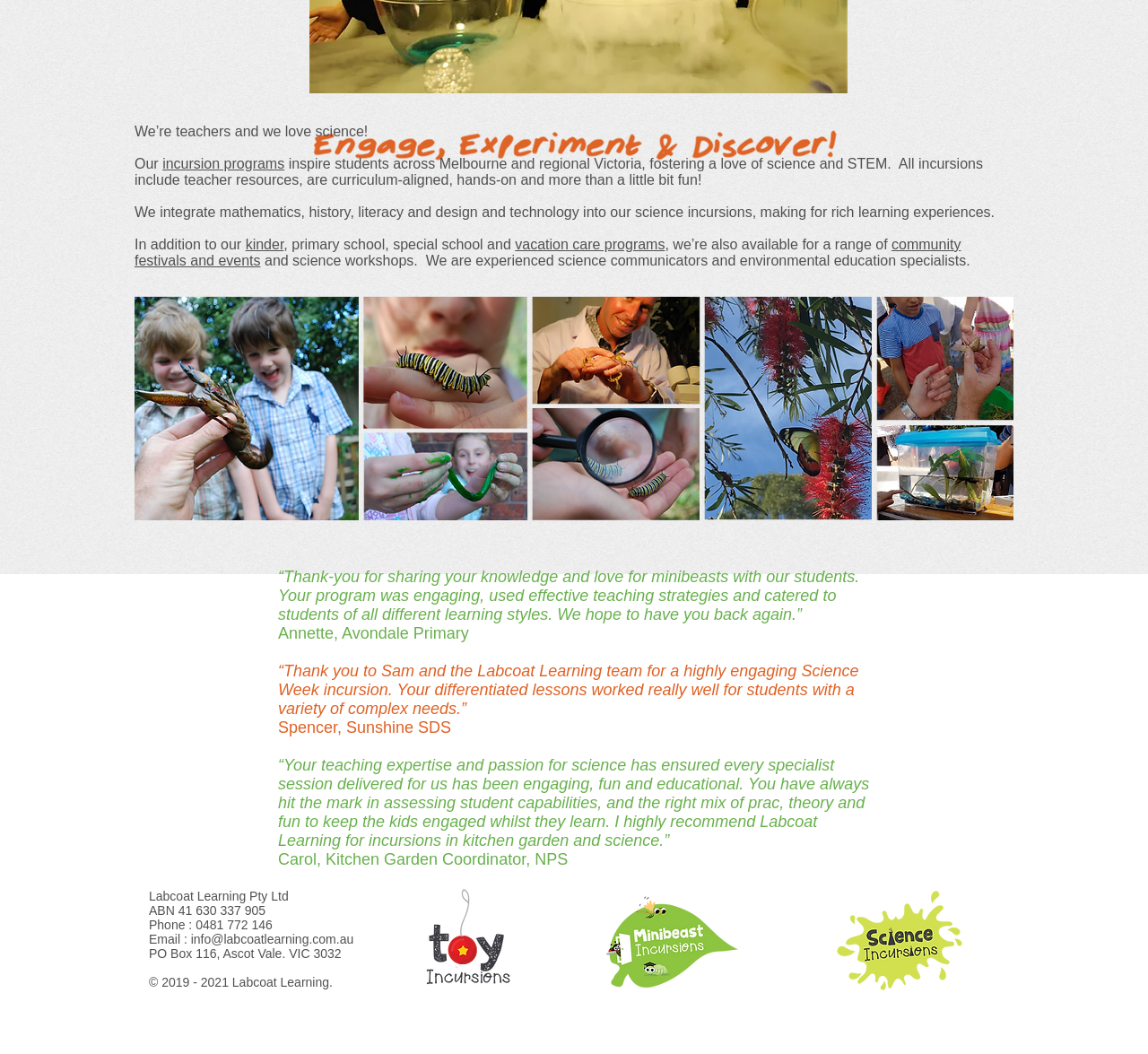Provide the bounding box coordinates of the HTML element described by the text: "vacation care programs". The coordinates should be in the format [left, top, right, bottom] with values between 0 and 1.

[0.449, 0.225, 0.579, 0.239]